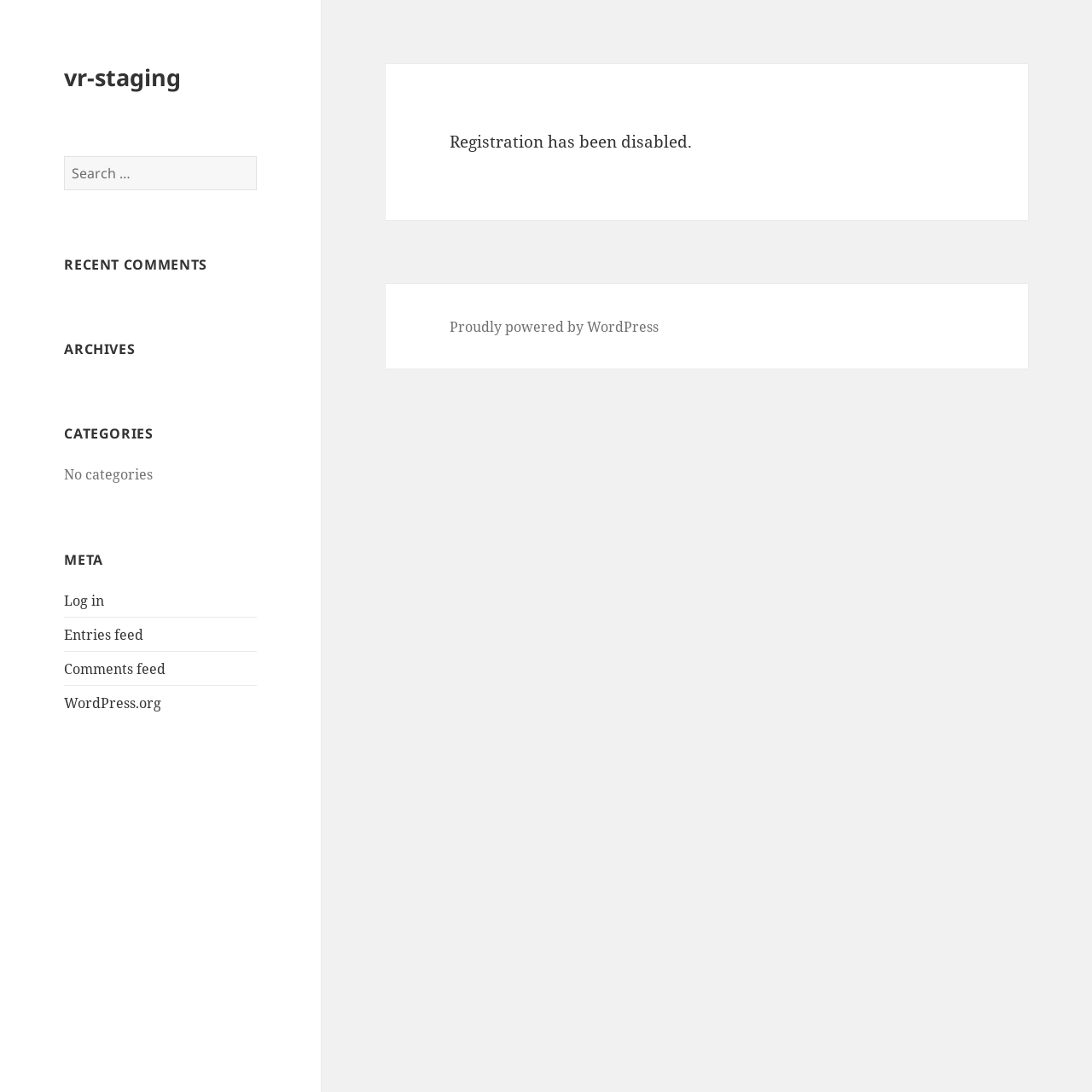Generate a thorough caption that explains the contents of the webpage.

This webpage appears to be a blog or a personal website. At the top, there is a heading that reads "vr-staging" which is also a link. Below this heading, there is a search bar with a label "Search for:" and a search button with the text "SEARCH". 

To the left of the search bar, there are several headings and links organized vertically. These include "RECENT COMMENTS", "ARCHIVES", "CATEGORIES", and "META". Under the "CATEGORIES" heading, there is a message that says "No categories". Under the "META" heading, there are links to "Log in", "Entries feed", "Comments feed", and "WordPress.org".

On the right side of the page, there is a main content area that takes up most of the page's width. In this area, there is a message that reads "Registration has been disabled." 

At the bottom of the page, there is a footer area with a link that says "Proudly powered by WordPress".